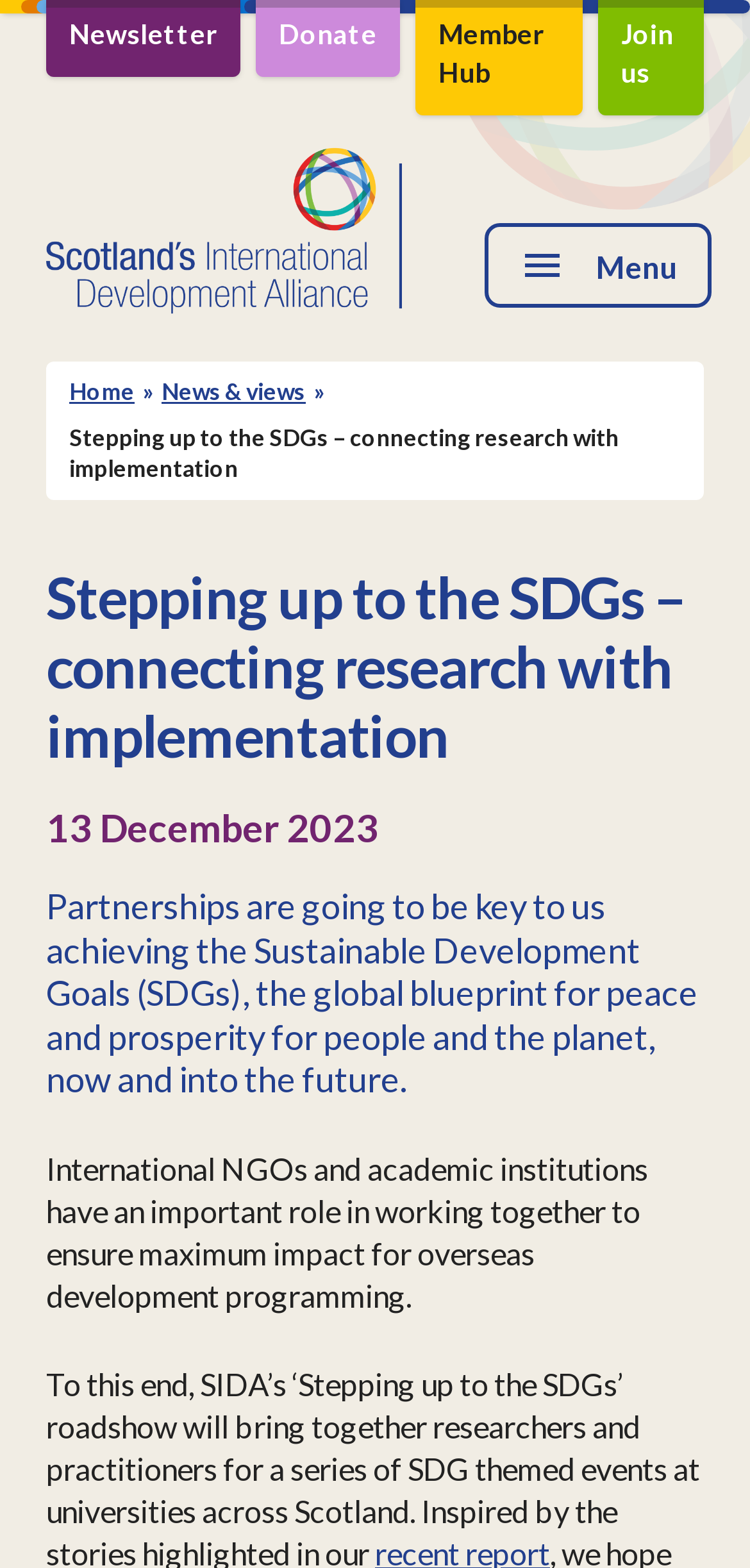Please give the bounding box coordinates of the area that should be clicked to fulfill the following instruction: "View the 'Home' page". The coordinates should be in the format of four float numbers from 0 to 1, i.e., [left, top, right, bottom].

[0.092, 0.24, 0.179, 0.26]